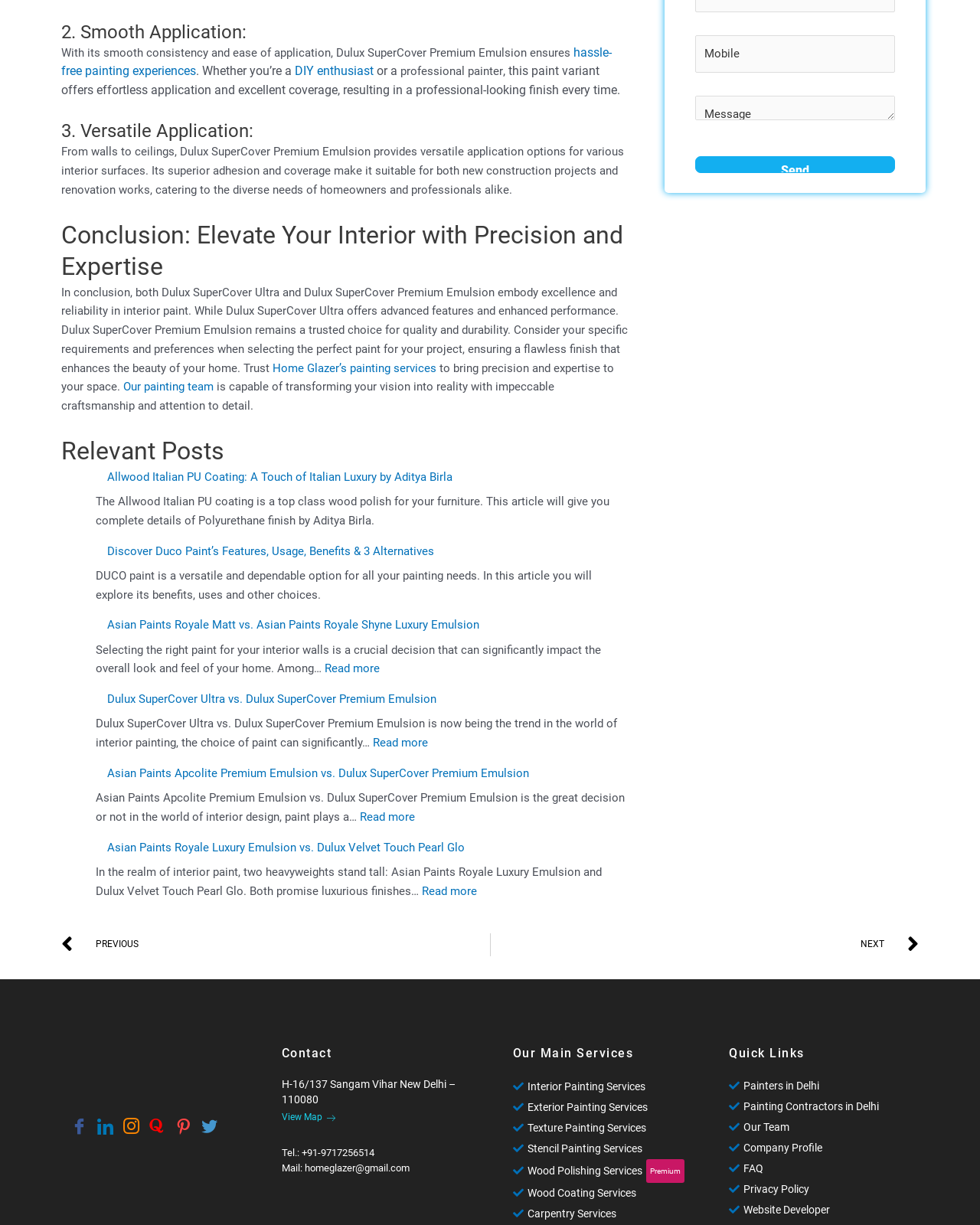Bounding box coordinates are specified in the format (top-left x, top-left y, bottom-right x, bottom-right y). All values are floating point numbers bounded between 0 and 1. Please provide the bounding box coordinate of the region this sentence describes: Conventional polyester yarn

None